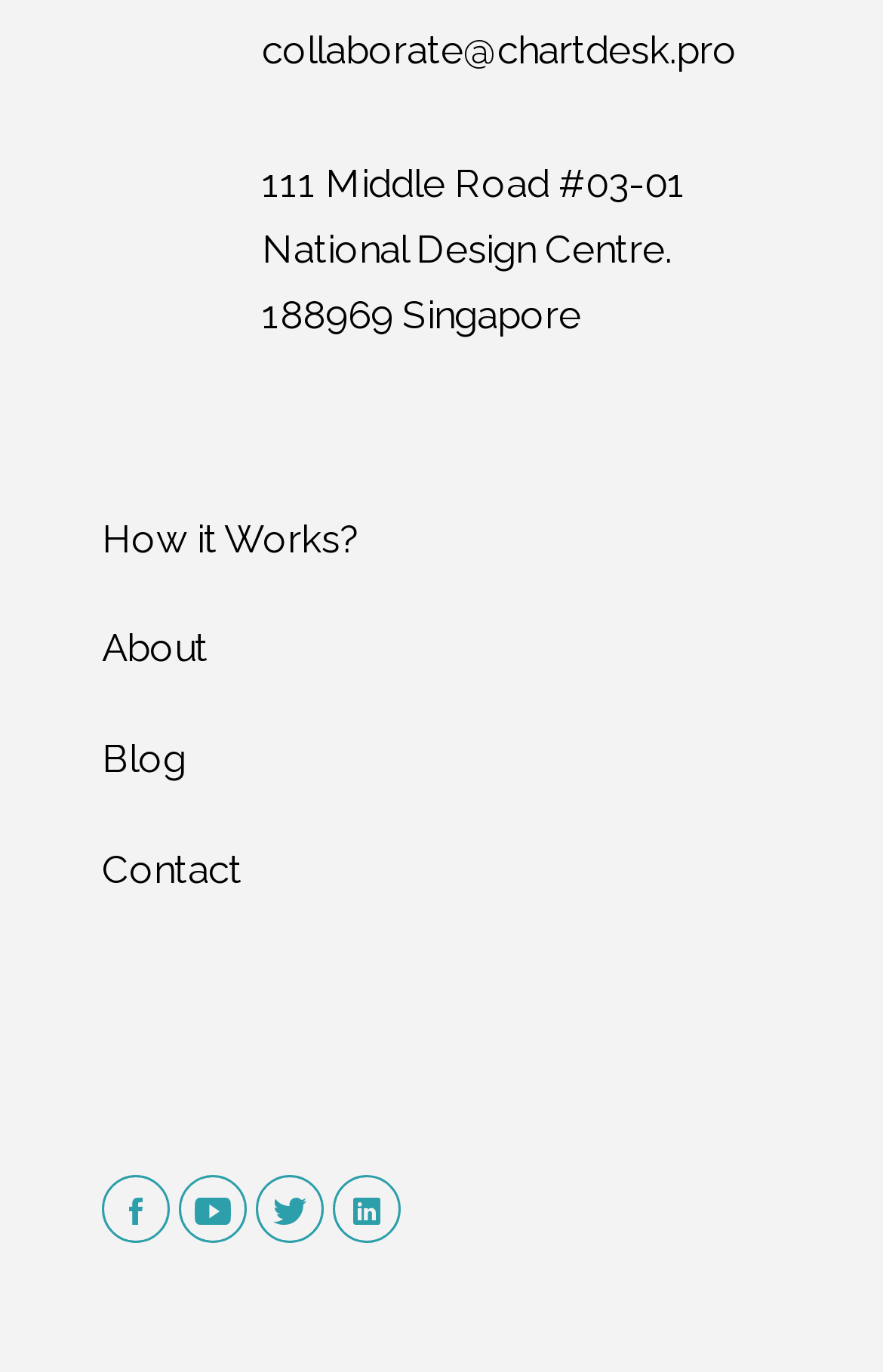Based on the image, please elaborate on the answer to the following question:
What is the purpose of the 'How it Works?' link?

I inferred the purpose of the 'How it Works?' link by its location and text. It is located at the top of the page, among other links like 'About' and 'Blog', which suggests that it is a navigation link. The text 'How it Works?' implies that it leads to a page that explains the website's functionality or features.